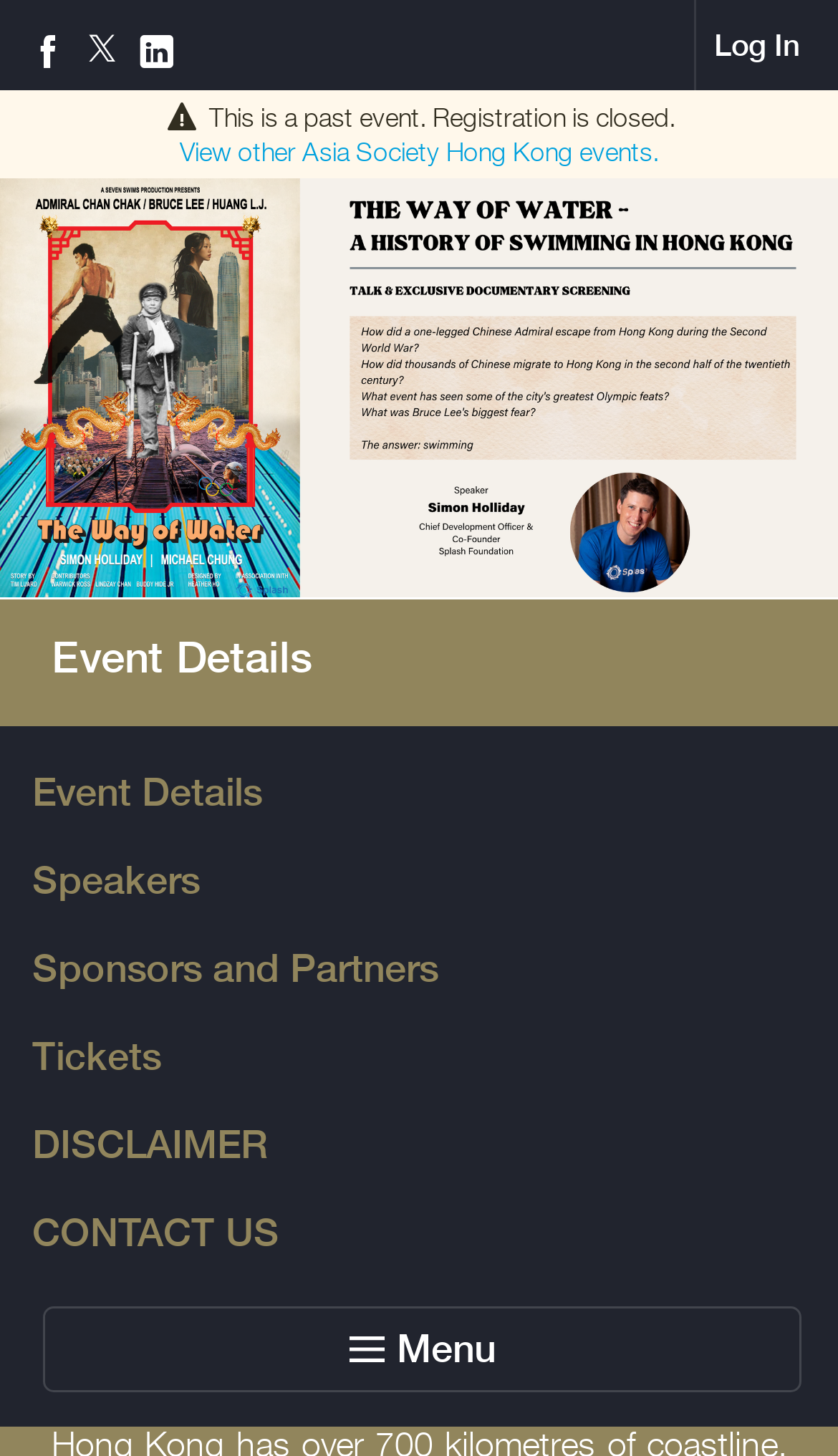Bounding box coordinates are given in the format (top-left x, top-left y, bottom-right x, bottom-right y). All values should be floating point numbers between 0 and 1. Provide the bounding box coordinate for the UI element described as: CONTACT US

[0.038, 0.831, 0.333, 0.862]